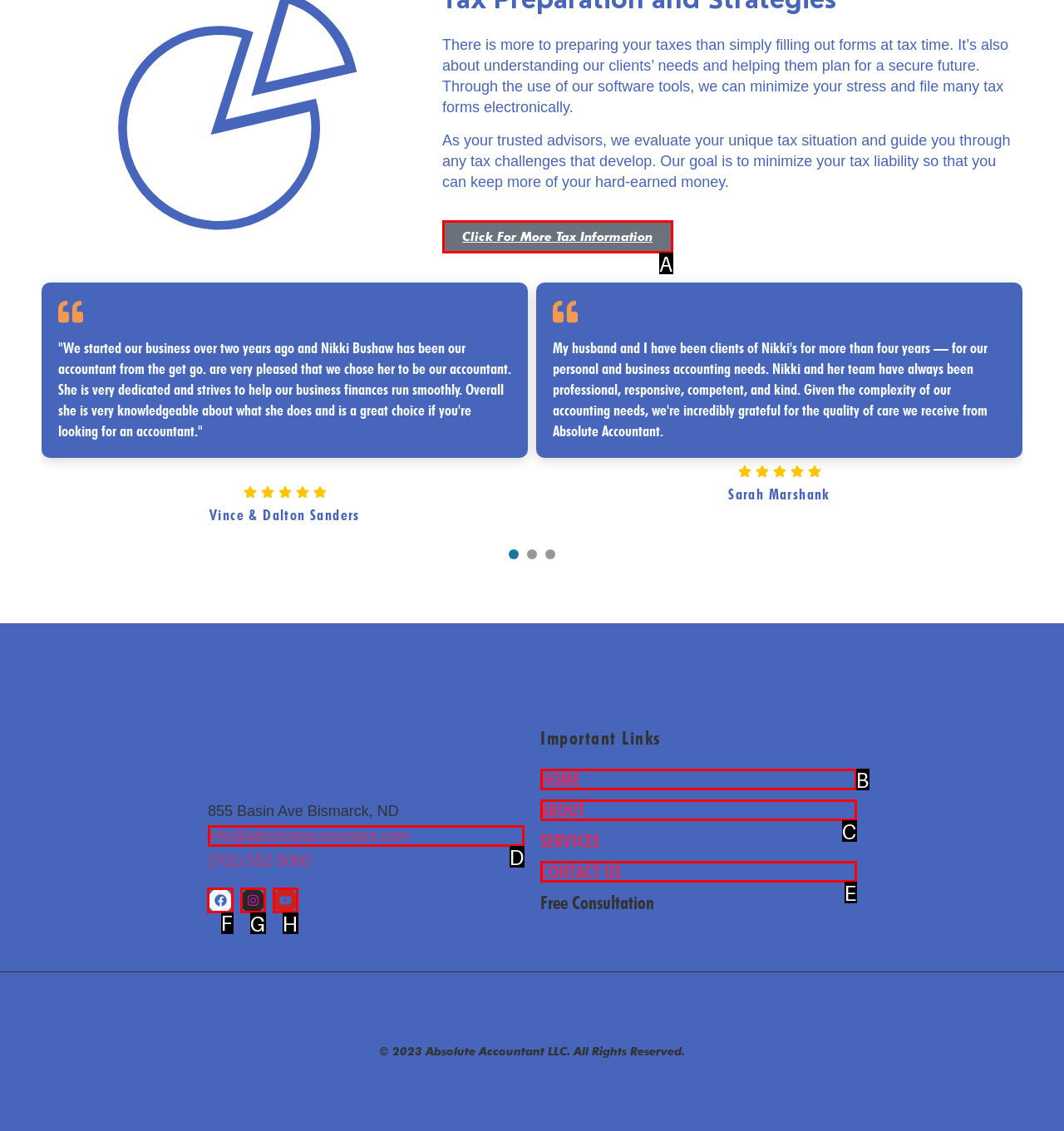Select the HTML element that should be clicked to accomplish the task: Go to Facebook Reply with the corresponding letter of the option.

F